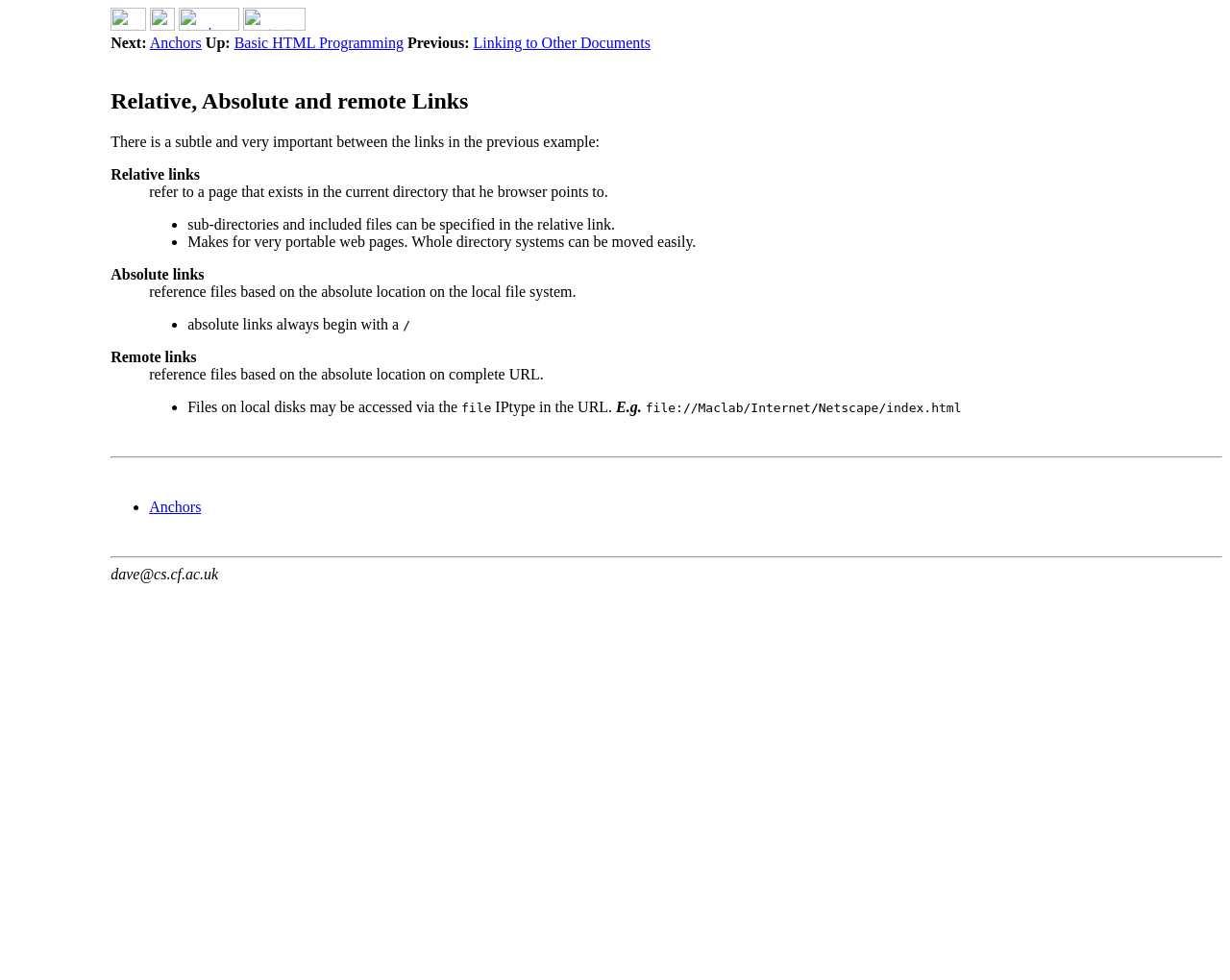What is the purpose of remote links?
Please provide a comprehensive answer based on the details in the screenshot.

According to the webpage, remote links reference files based on the complete URL, which means they can access files on local disks via the IP type in the URL.